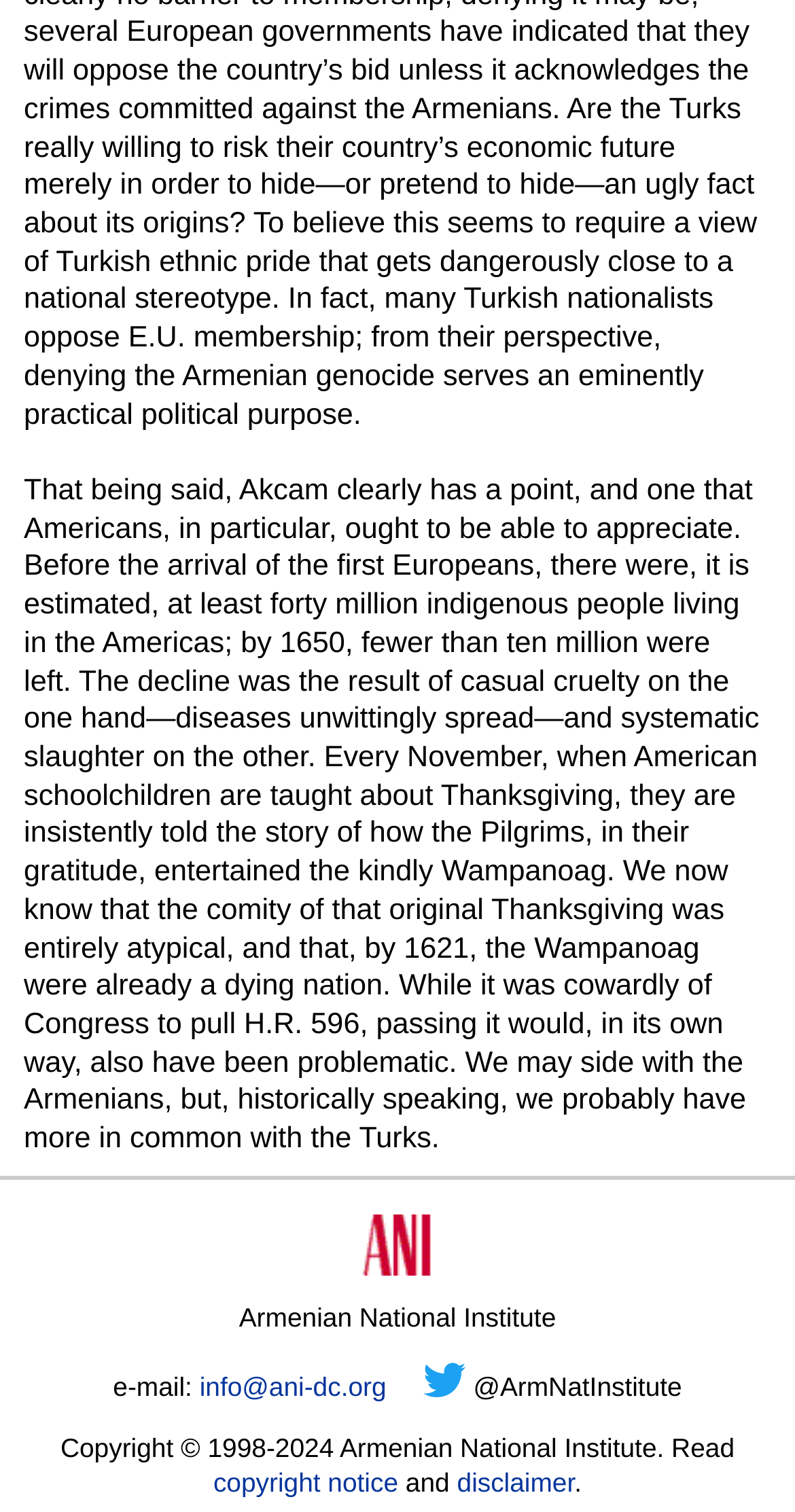Use a single word or phrase to answer this question: 
What organization is associated with this webpage?

Armenian National Institute